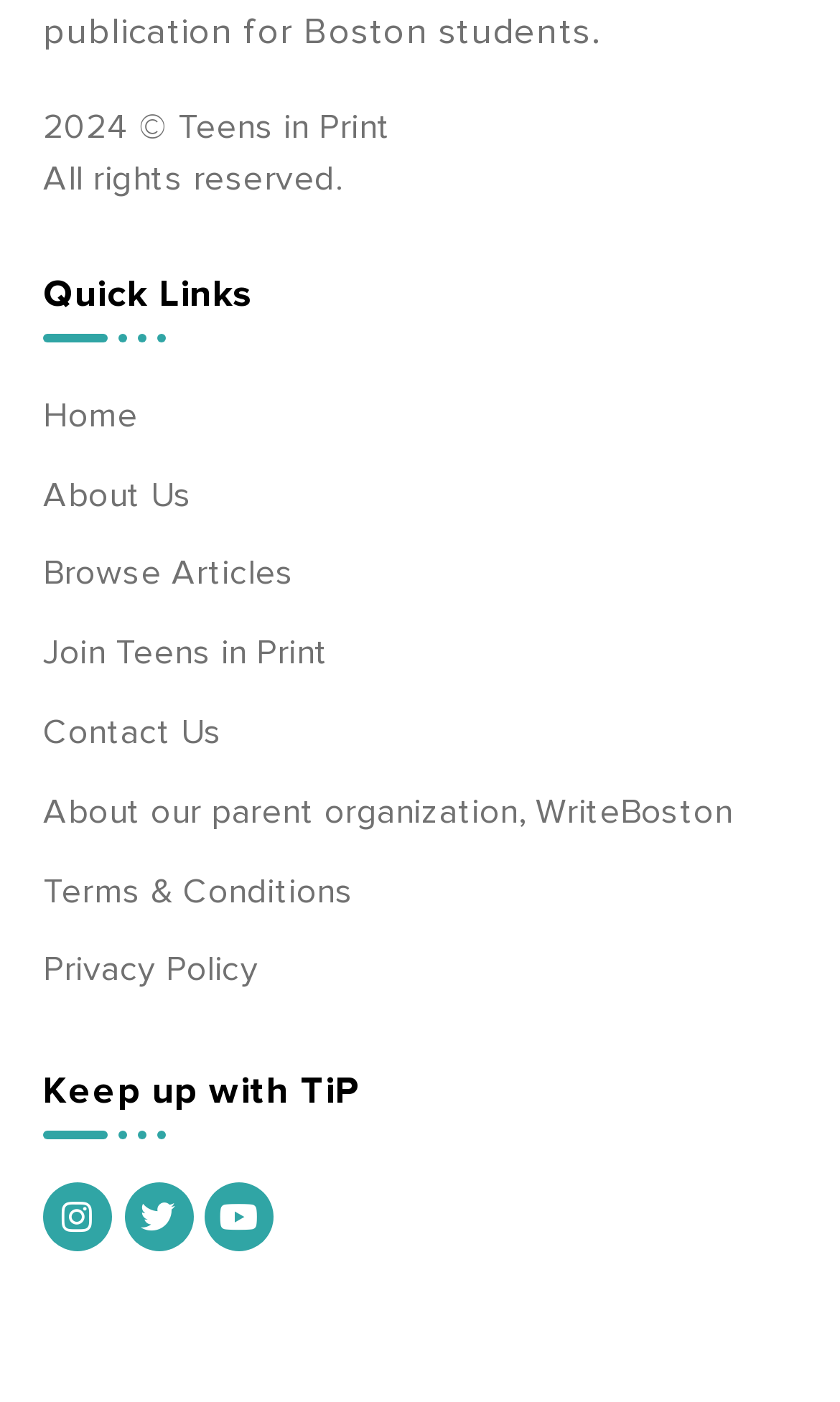Locate the UI element described as follows: "Terms & Conditions". Return the bounding box coordinates as four float numbers between 0 and 1 in the order [left, top, right, bottom].

[0.051, 0.614, 0.949, 0.658]